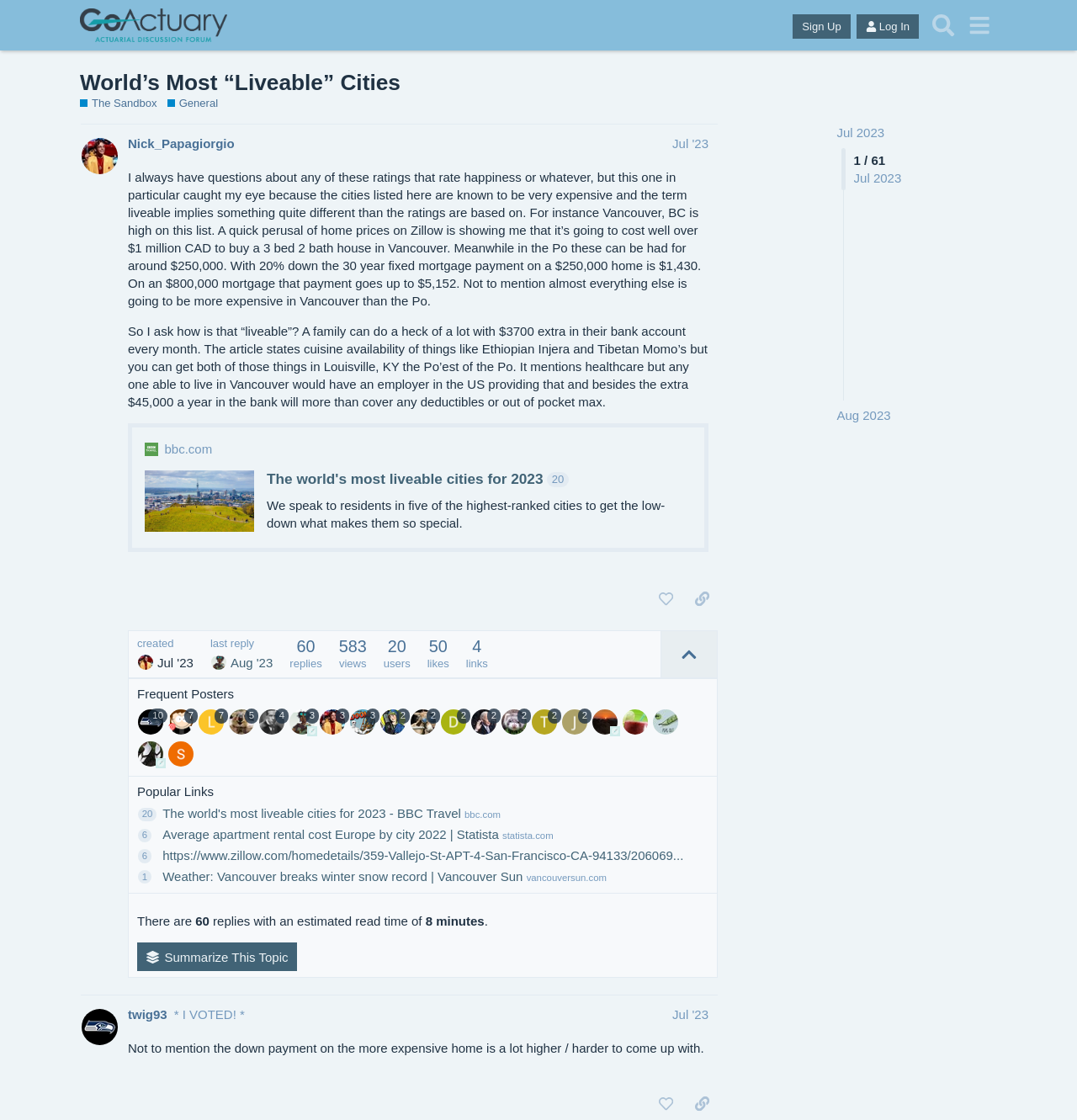Determine the main heading text of the webpage.

World’s Most “Liveable” Cities